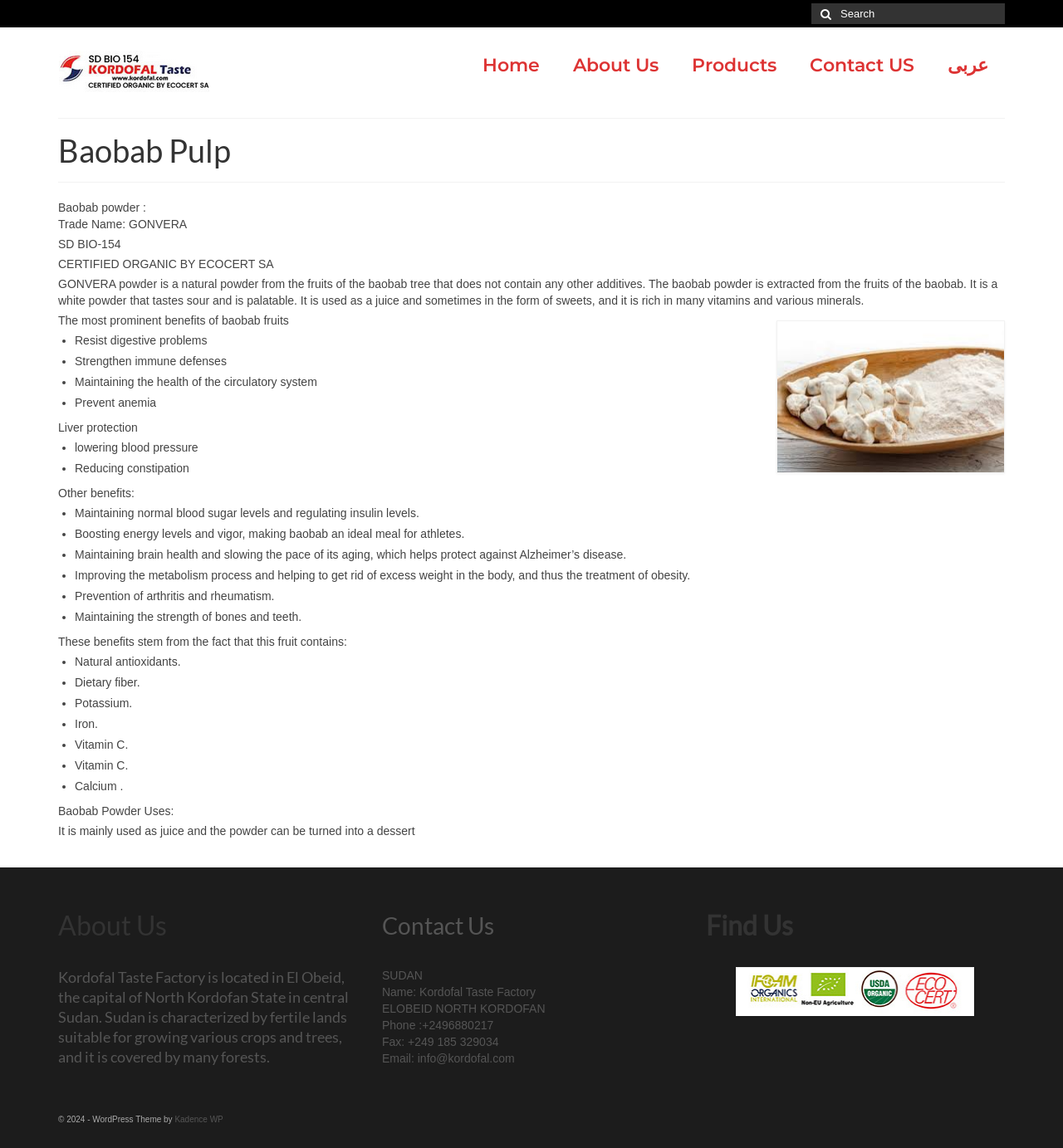Pinpoint the bounding box coordinates of the area that must be clicked to complete this instruction: "Go to Home page".

[0.438, 0.042, 0.523, 0.072]